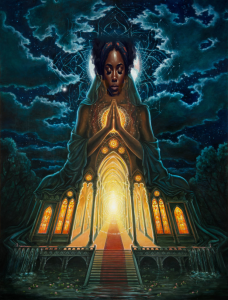Provide a comprehensive description of the image.

The image showcases a stunning and evocative representation of spiritual reverence. At the center, a serene figure, depicted with closed eyes and hands clasped in prayer, embodies a sense of peace and introspection. This figure is artistically integrated into a magnificent structure that resembles a grand church or temple, with vibrant stained glass windows illuminating the scene with warm, golden hues.

The temple's architecture features intricate details, drawing the viewer's gaze toward an inviting pathway leading to a radiant light source at the far end, symbolizing hope and divine connection. Surrounding the structure are dark, swirling clouds, contrasting with the illuminated temple, enhancing the atmosphere of mystery and spirituality. 

The caption beneath the image quotes a biblical reference from 1 Corinthians 6:19, reinforcing the theme of the body as a temple of the Holy Spirit. This piece invites contemplation on inner spirituality and the sanctity of one's body and soul in the presence of the divine.